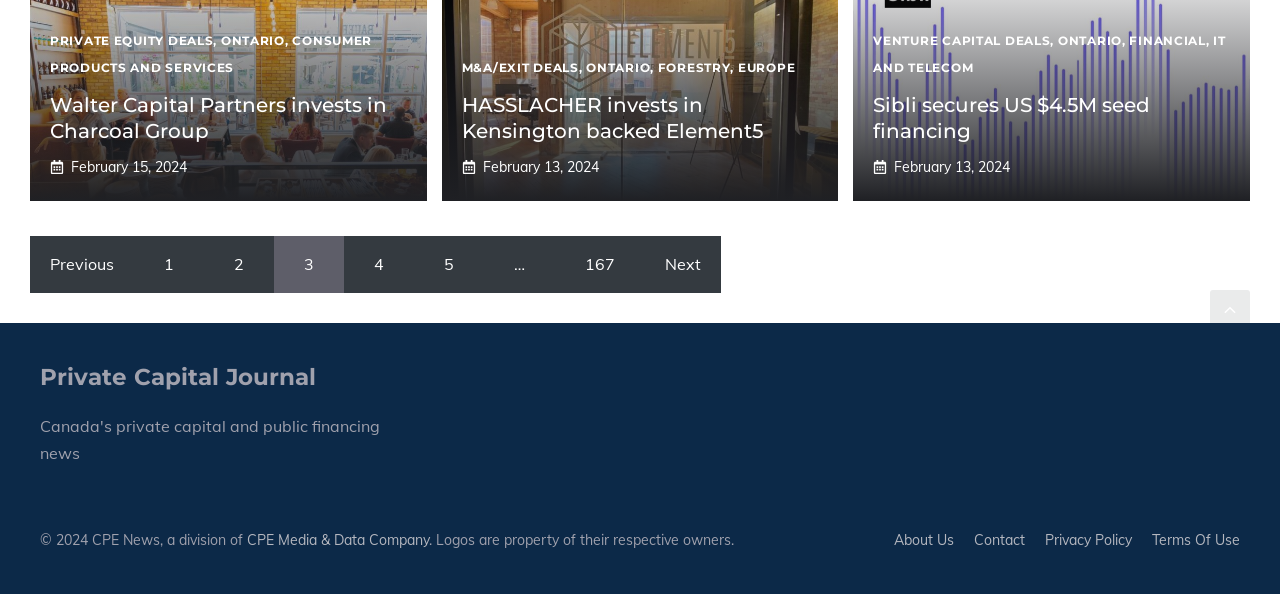Find the bounding box coordinates of the element you need to click on to perform this action: 'Click on 'Next''. The coordinates should be represented by four float values between 0 and 1, in the format [left, top, right, bottom].

[0.504, 0.397, 0.563, 0.493]